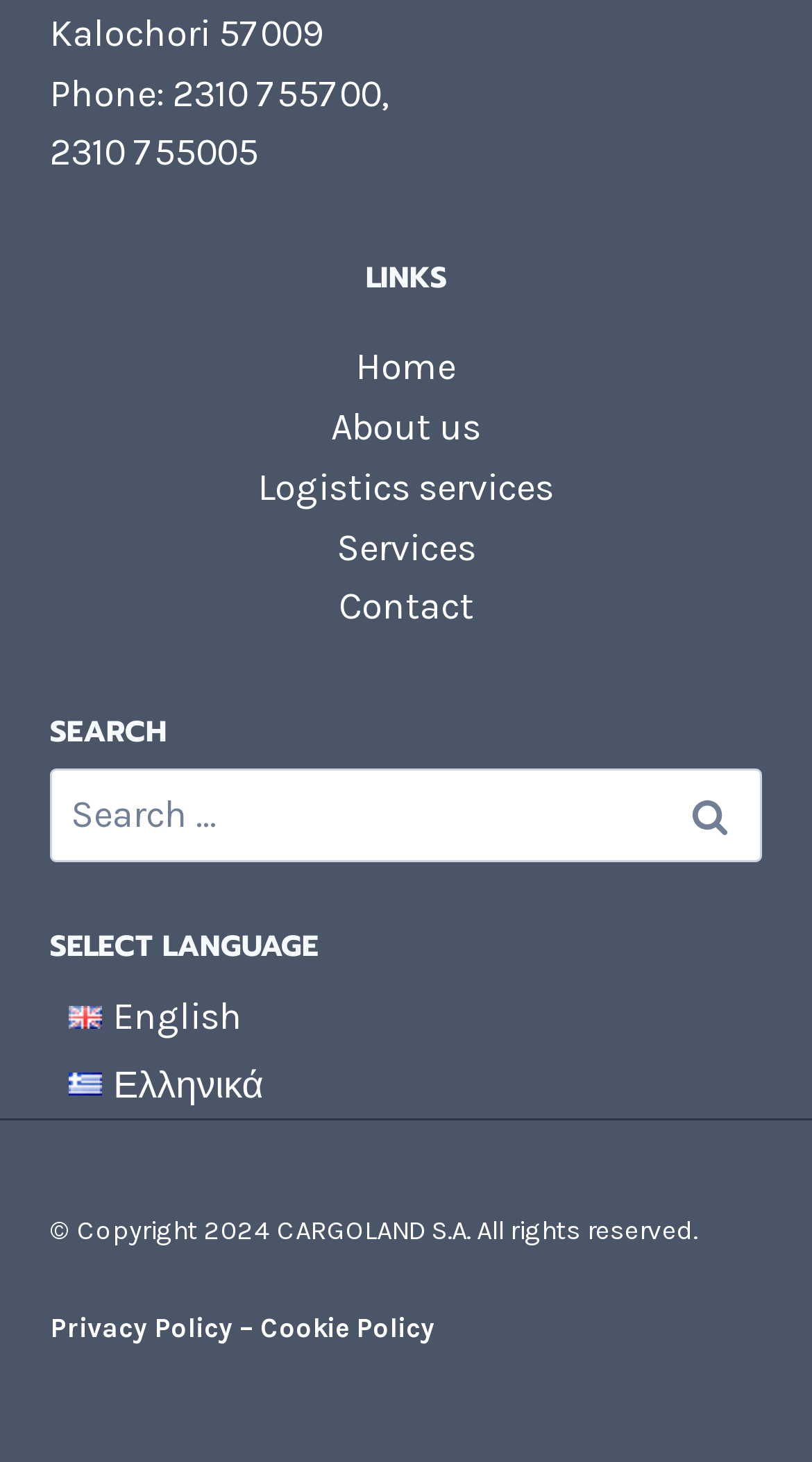Indicate the bounding box coordinates of the element that must be clicked to execute the instruction: "View About us page". The coordinates should be given as four float numbers between 0 and 1, i.e., [left, top, right, bottom].

[0.408, 0.276, 0.592, 0.308]